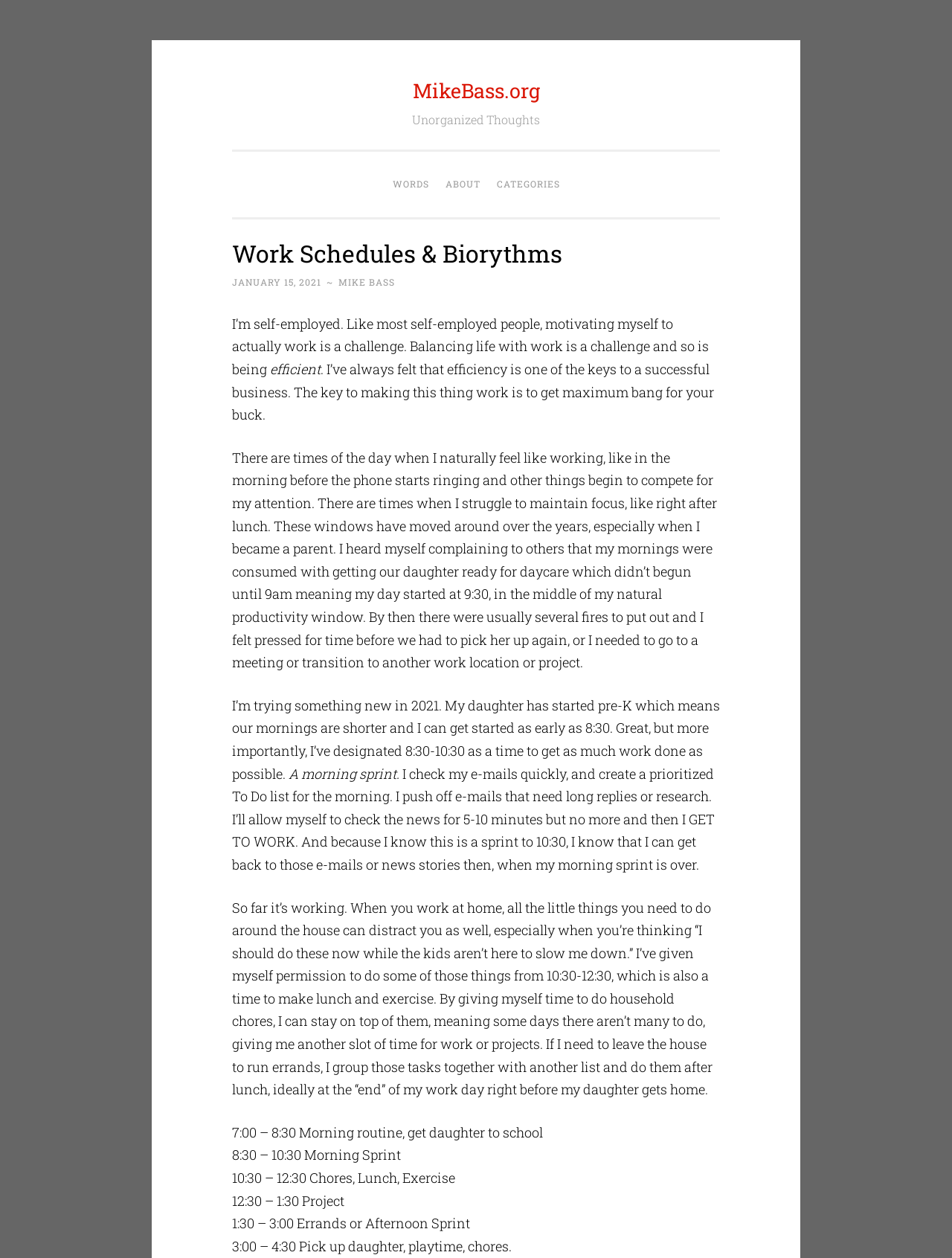Create a detailed description of the webpage's content and layout.

This webpage is a personal blog post titled "Work Schedules & Biorythms" by MikeBass.org. At the top, there is a link to "Skip to content" and a heading with the website's name, "MikeBass.org". Below that, there is a heading "Unorganized Thoughts" and a navigation menu with links to "WORDS", "ABOUT", and "CATEGORIES".

The main content of the blog post is a personal reflection on the challenges of being self-employed, including motivating oneself to work and balancing life with work. The author shares their struggles with maintaining focus and productivity throughout the day.

The post is divided into several sections, with headings and paragraphs of text. There are no images on the page. The text is organized in a clear and readable format, with short paragraphs and headings that break up the content.

The author discusses their natural productivity windows, including the morning before the phone starts ringing and other distractions. They share how they have designated a specific time slot, 8:30-10:30 am, as a "morning sprint" to get as much work done as possible. During this time, they check emails, create a prioritized to-do list, and focus on work.

The author also discusses how they allocate time for household chores, exercise, and errands, and how they group tasks together to maximize productivity. A schedule is outlined, with specific time slots for morning routine, morning sprint, chores, lunch, exercise, projects, errands, and picking up their daughter from school.

Overall, the webpage is a personal and reflective blog post that shares the author's experiences and strategies for managing their time and productivity as a self-employed individual.